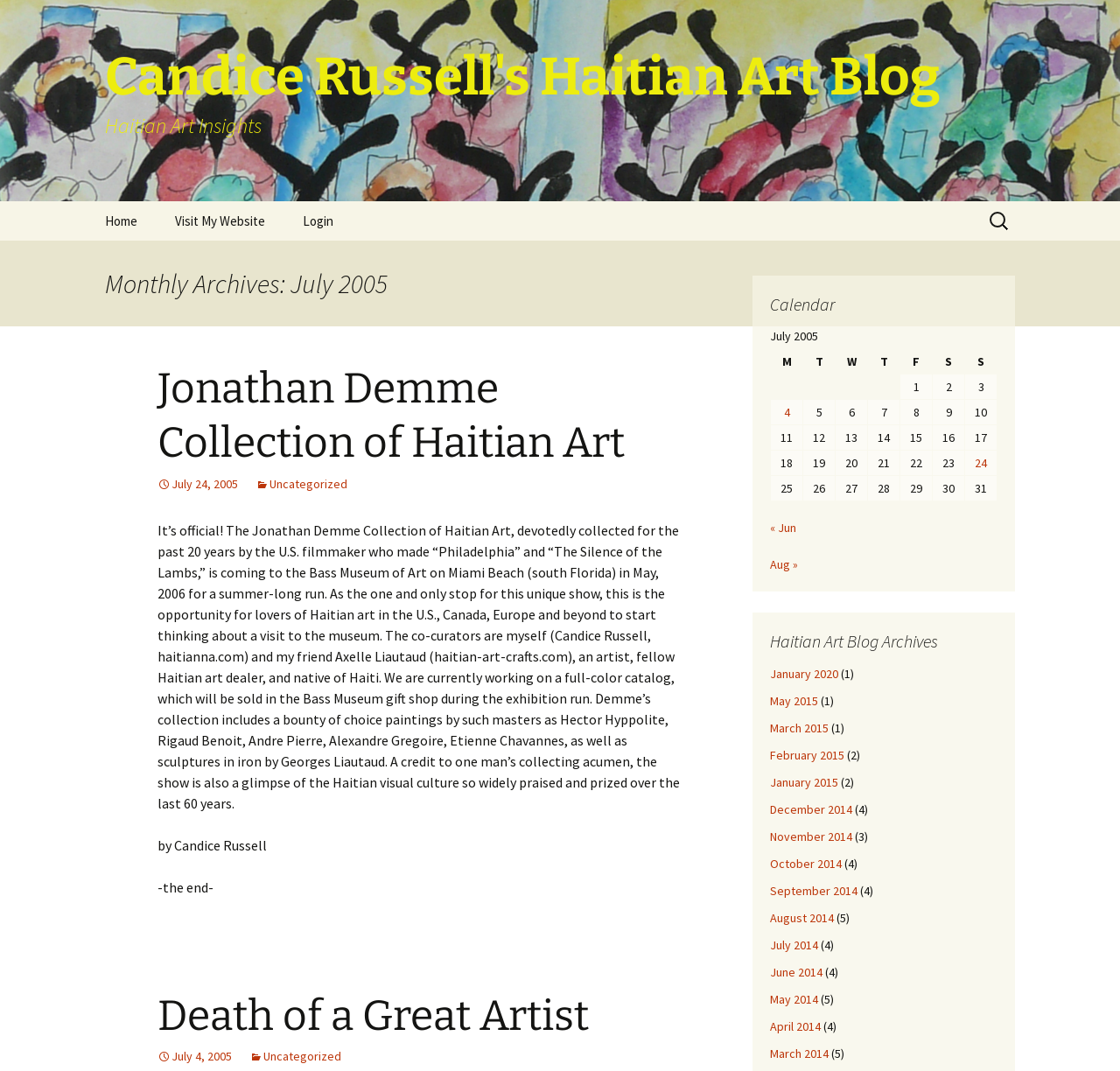Can you show the bounding box coordinates of the region to click on to complete the task described in the instruction: "View the 'Jonathan Demme Collection of Haitian Art' article"?

[0.141, 0.337, 0.612, 0.439]